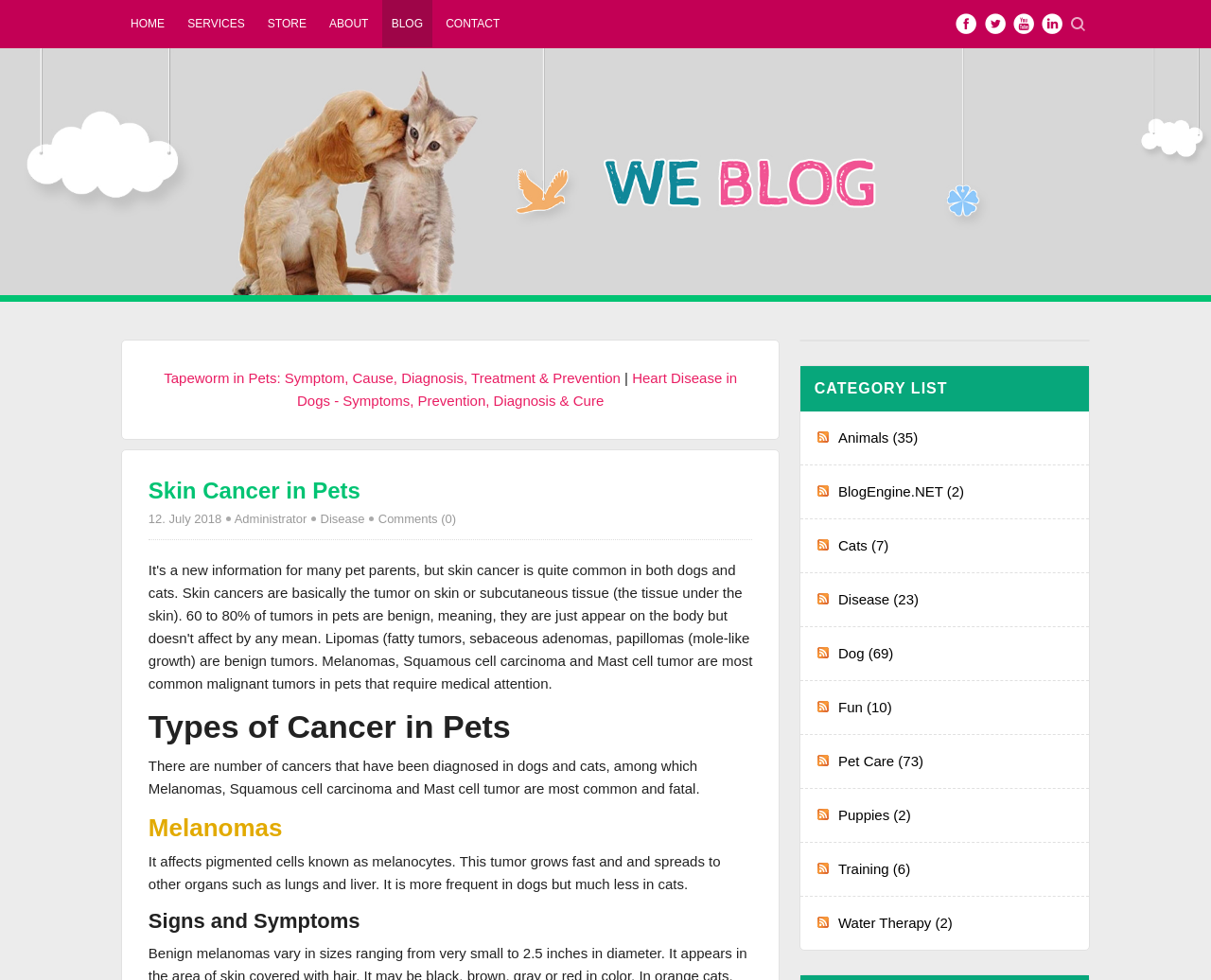Please determine the bounding box coordinates of the element to click on in order to accomplish the following task: "Read about Skin Cancer in Pets". Ensure the coordinates are four float numbers ranging from 0 to 1, i.e., [left, top, right, bottom].

[0.123, 0.486, 0.621, 0.514]